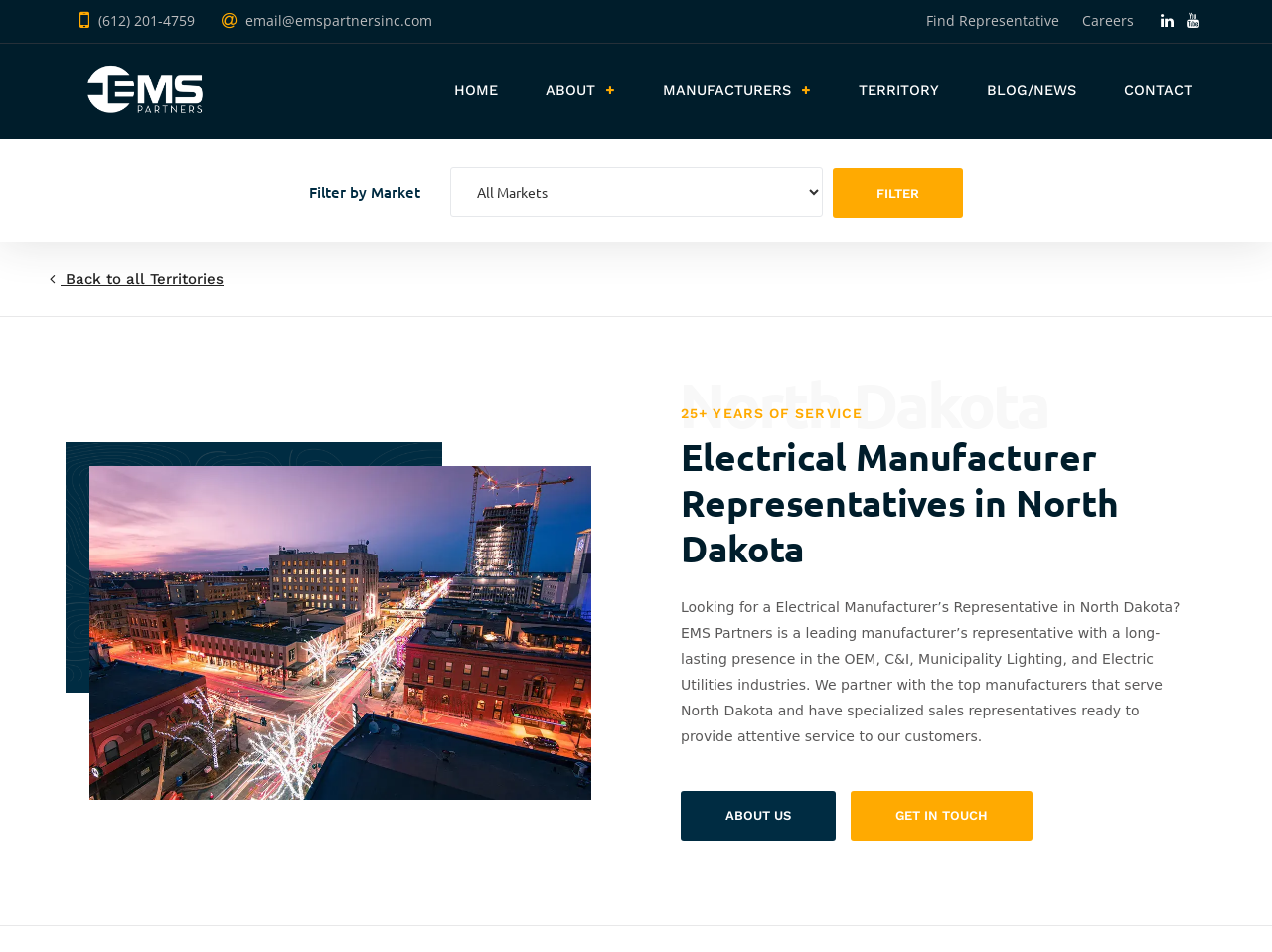Kindly provide the bounding box coordinates of the section you need to click on to fulfill the given instruction: "Find a representative".

[0.728, 0.011, 0.833, 0.031]